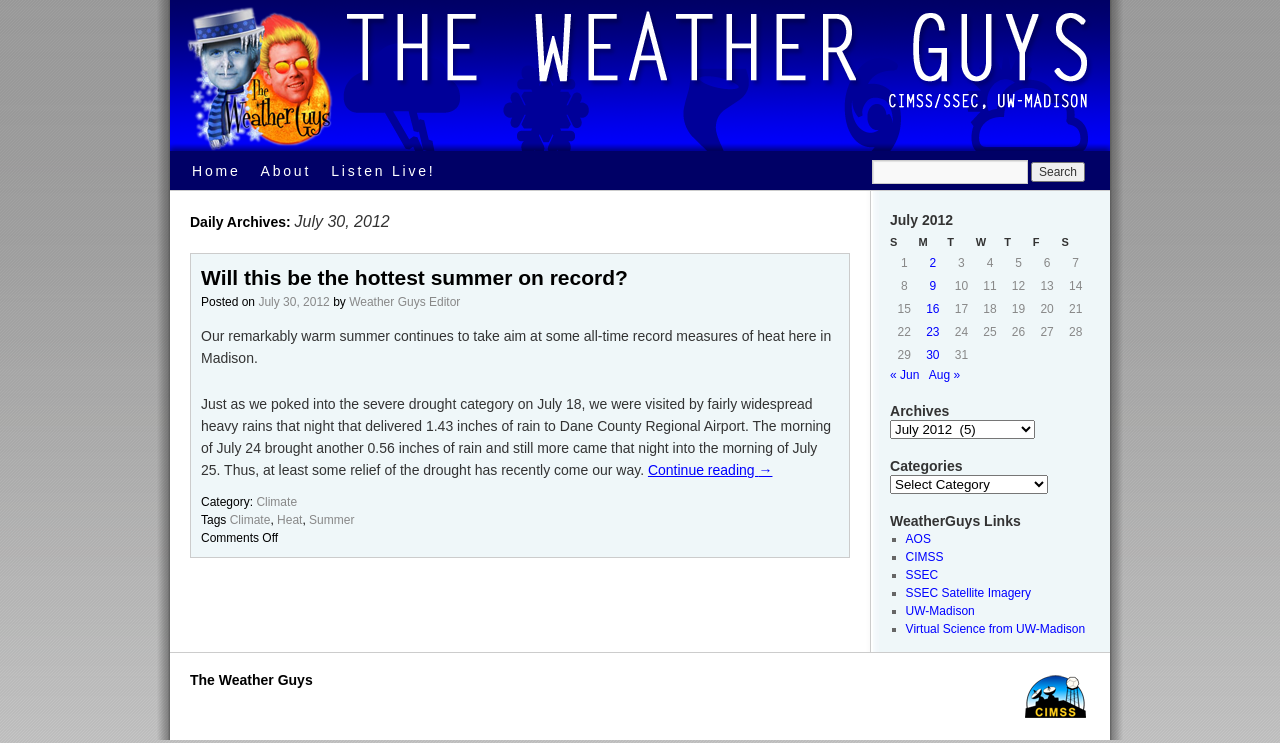From the image, can you give a detailed response to the question below:
What is the category of the post?

The category of the post can be found in the section 'Category:' which is located below the post title. It is listed as 'Climate'.